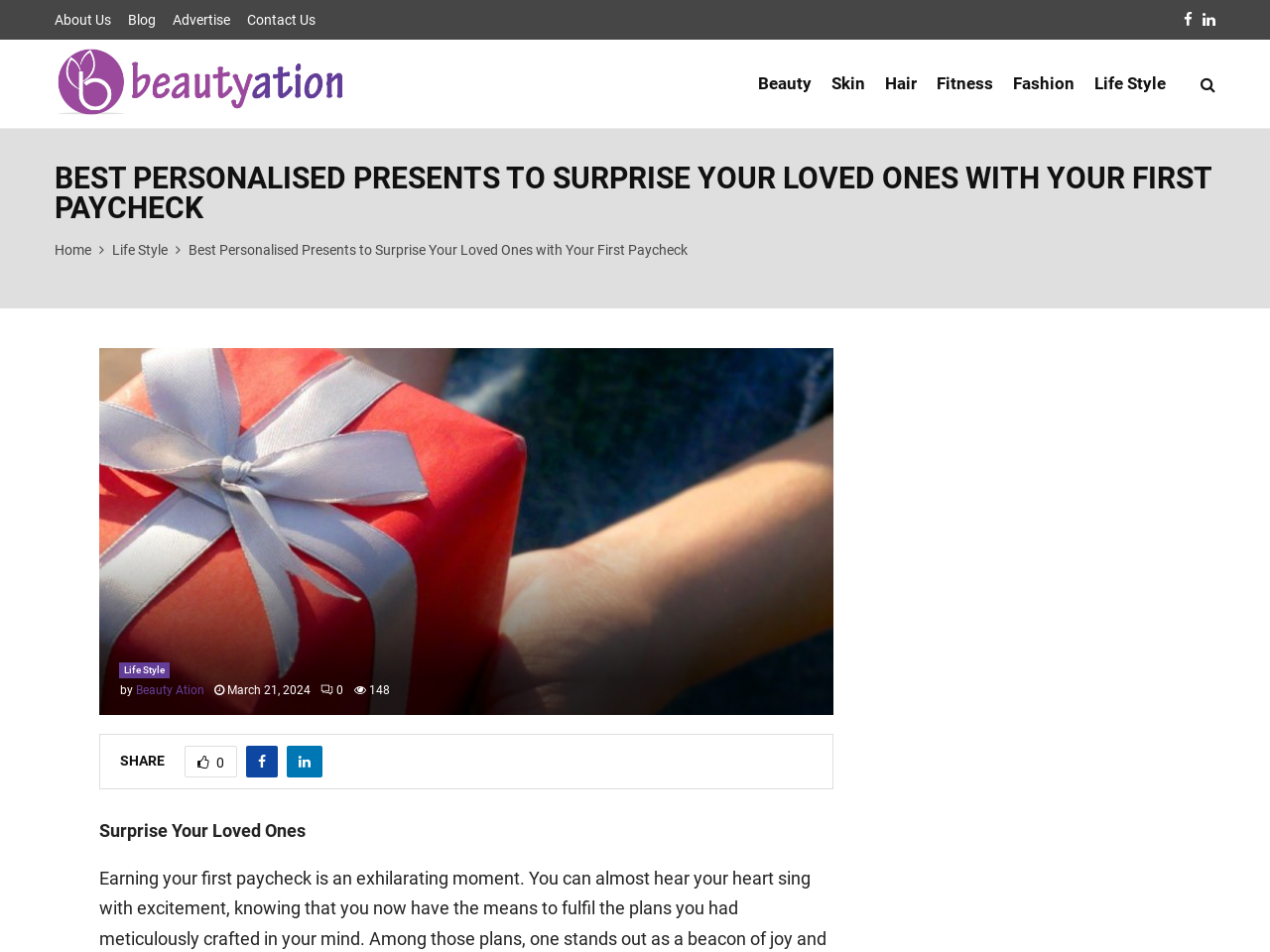Give a short answer using one word or phrase for the question:
What is the date of the article?

March 21, 2024